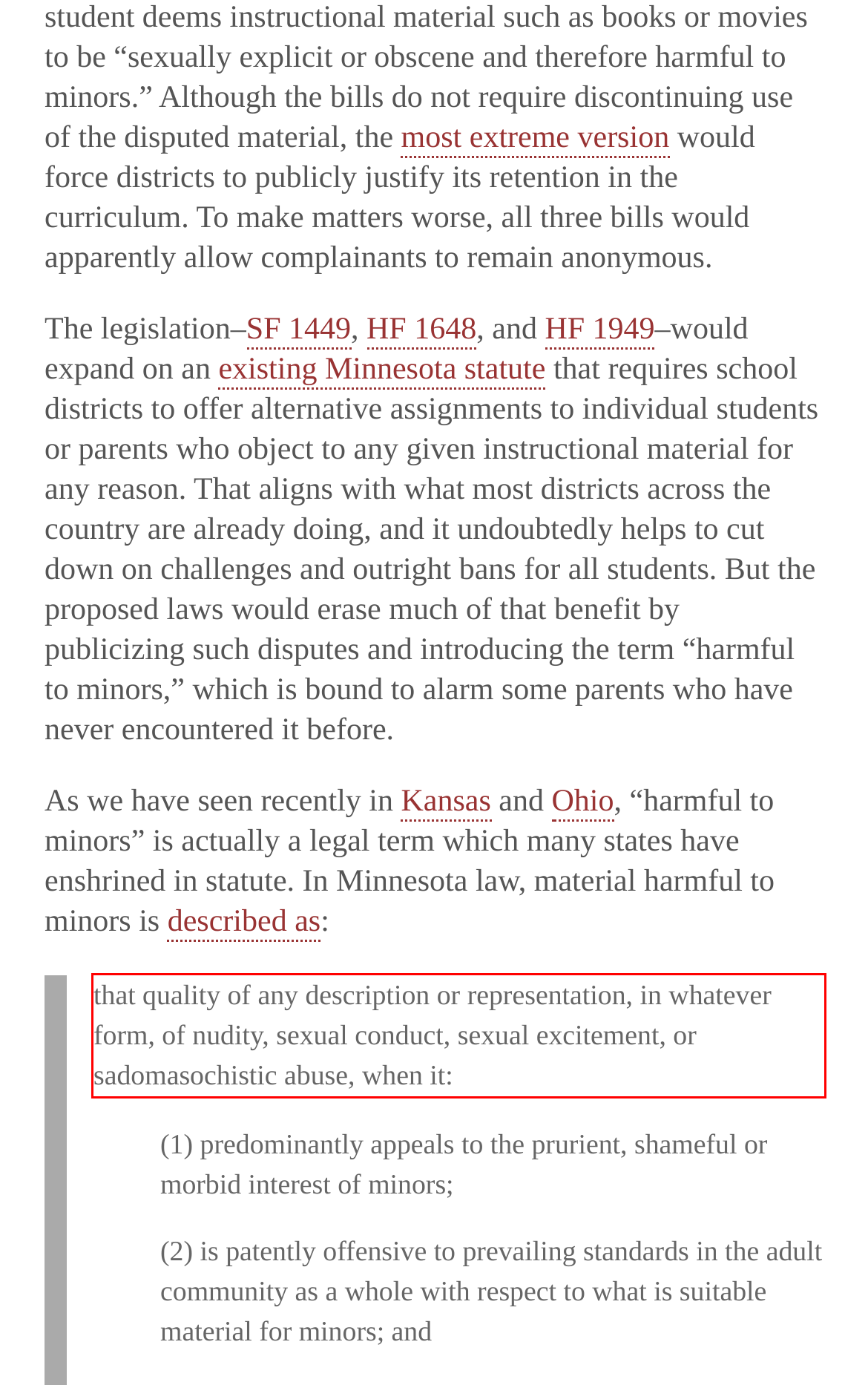Your task is to recognize and extract the text content from the UI element enclosed in the red bounding box on the webpage screenshot.

that quality of any description or representation, in whatever form, of nudity, sexual conduct, sexual excitement, or sadomasochistic abuse, when it: